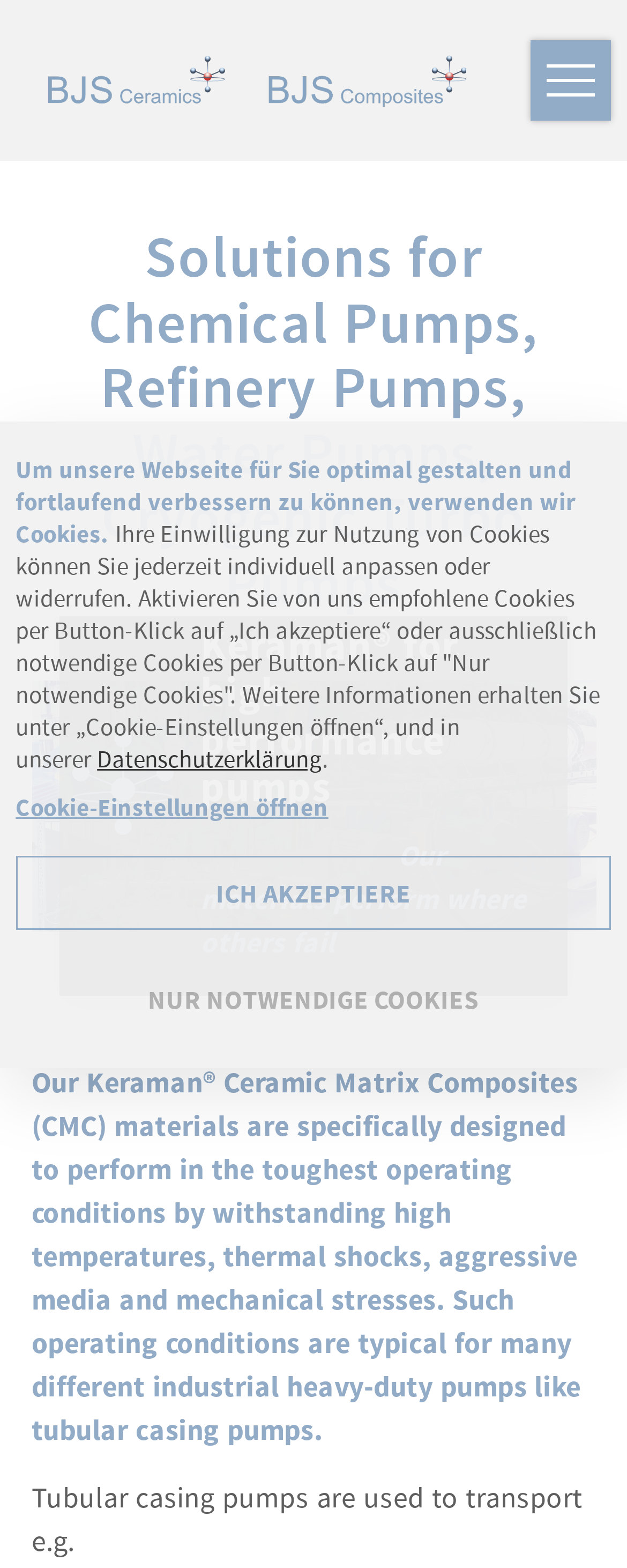Please locate the bounding box coordinates of the region I need to click to follow this instruction: "go to start".

[0.078, 0.01, 0.392, 0.092]